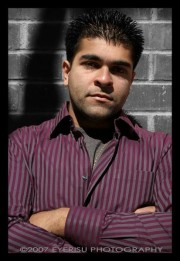Who took the photograph of DJ Kamoflage?
From the image, respond using a single word or phrase.

Iris Hilario